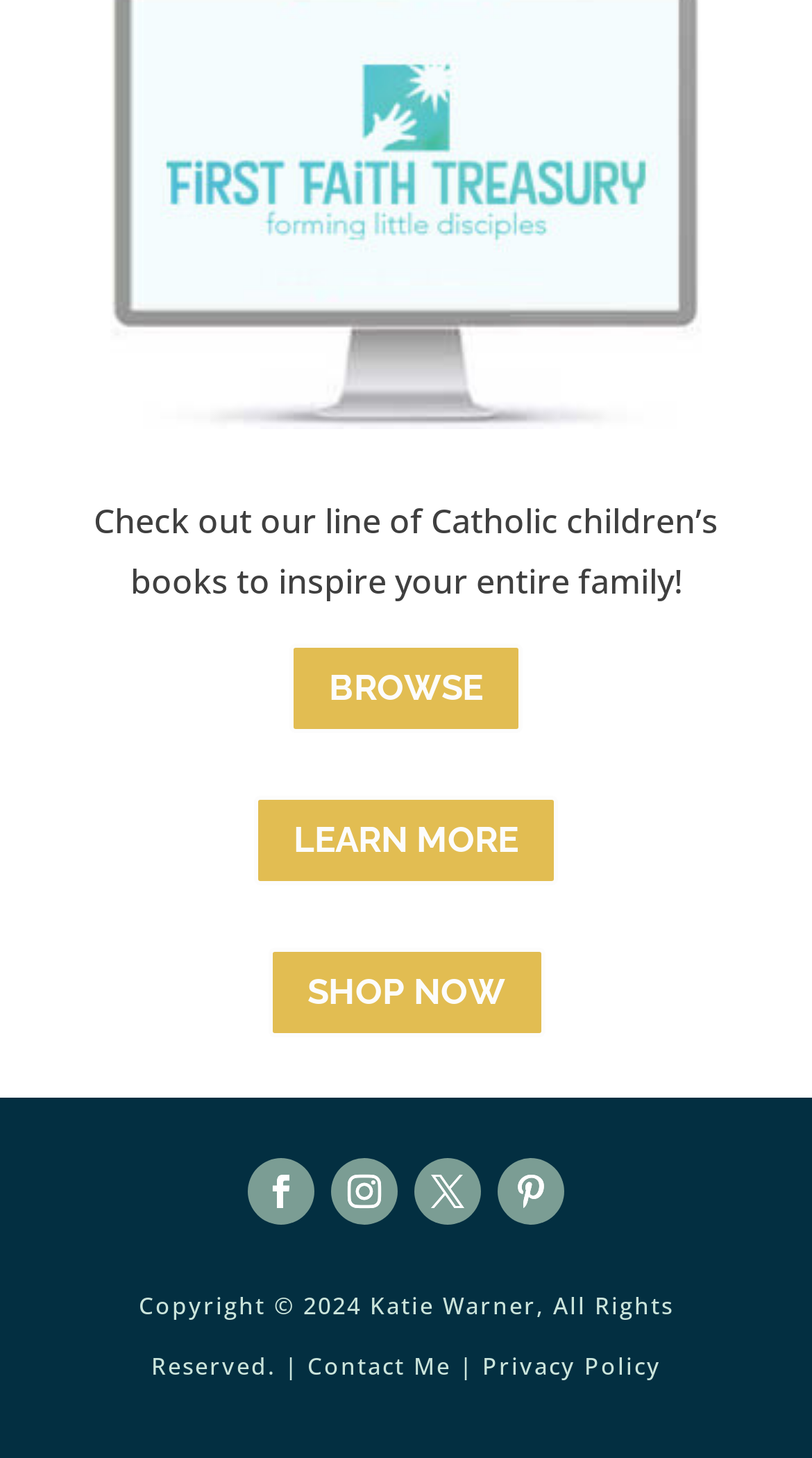How many links are available in the footer section?
Please describe in detail the information shown in the image to answer the question.

The footer section can be identified by the elements with y1 coordinates greater than 0.9. In this section, there are 3 link elements: 'Contact Me', 'Privacy Policy', and the copyright link.